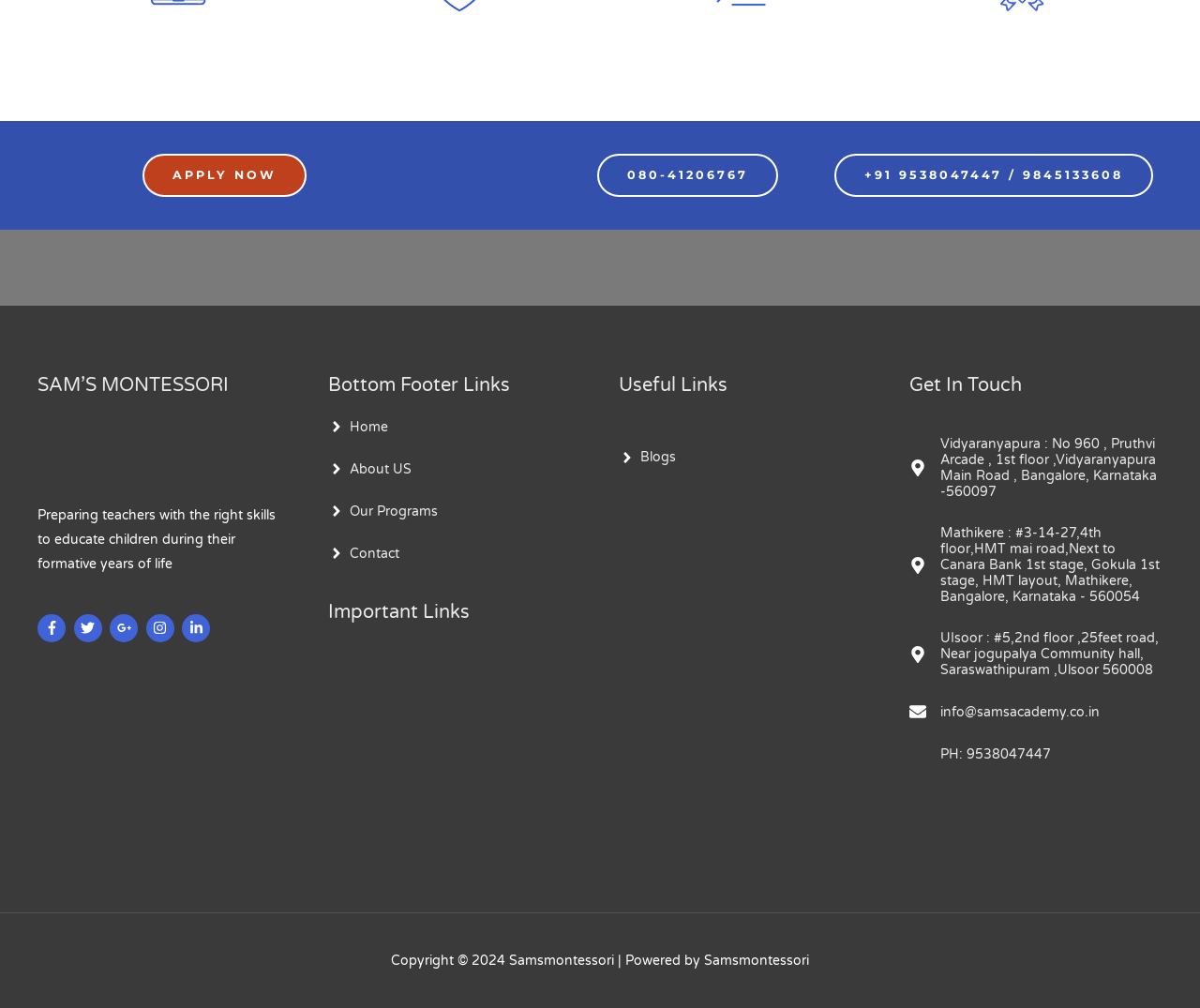Please indicate the bounding box coordinates for the clickable area to complete the following task: "Get directions to the Vidyaranyapura location". The coordinates should be specified as four float numbers between 0 and 1, i.e., [left, top, right, bottom].

[0.758, 0.433, 0.969, 0.496]